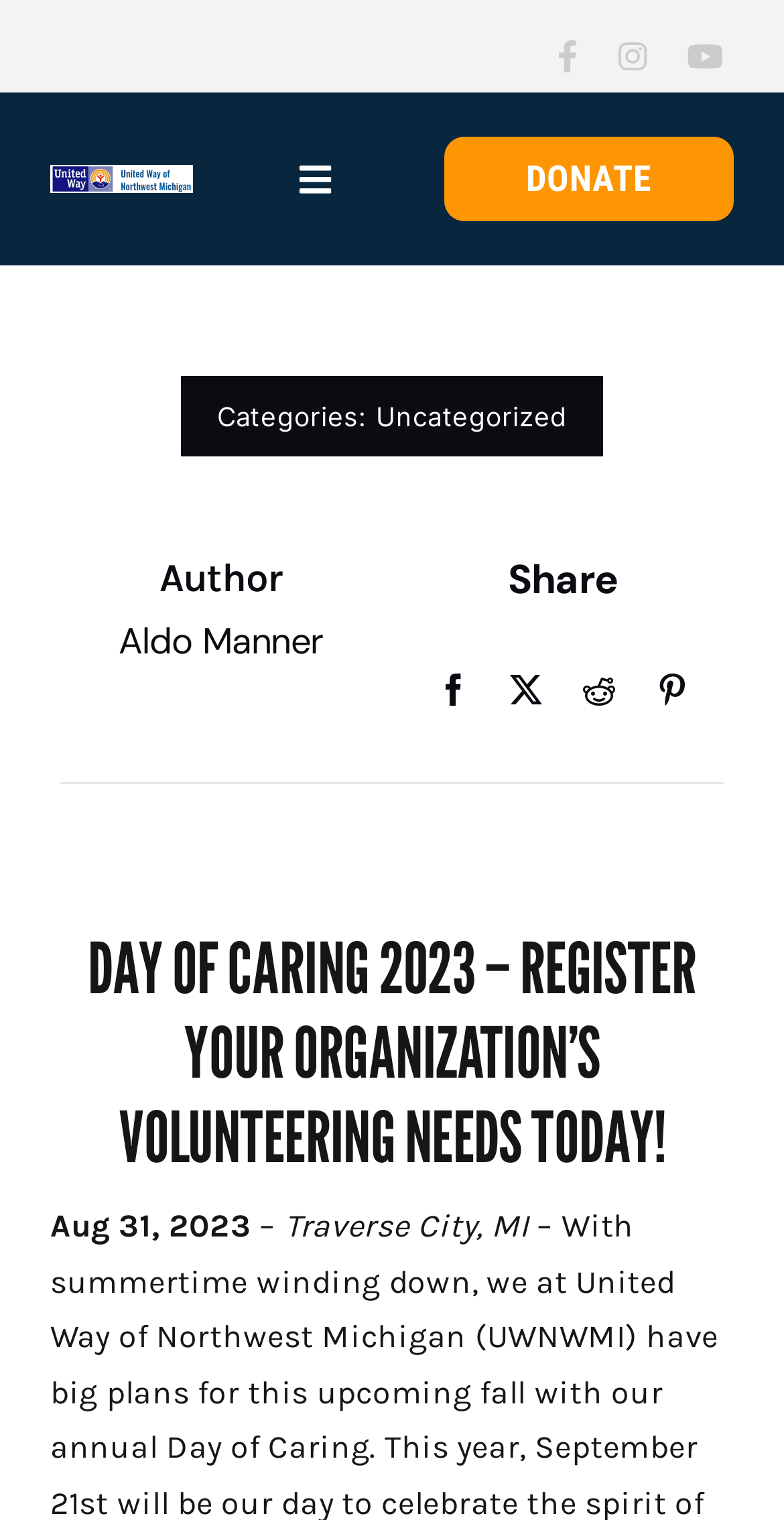Pinpoint the bounding box coordinates of the element you need to click to execute the following instruction: "Open the About submenu". The bounding box should be represented by four float numbers between 0 and 1, in the format [left, top, right, bottom].

[0.785, 0.159, 1.0, 0.245]